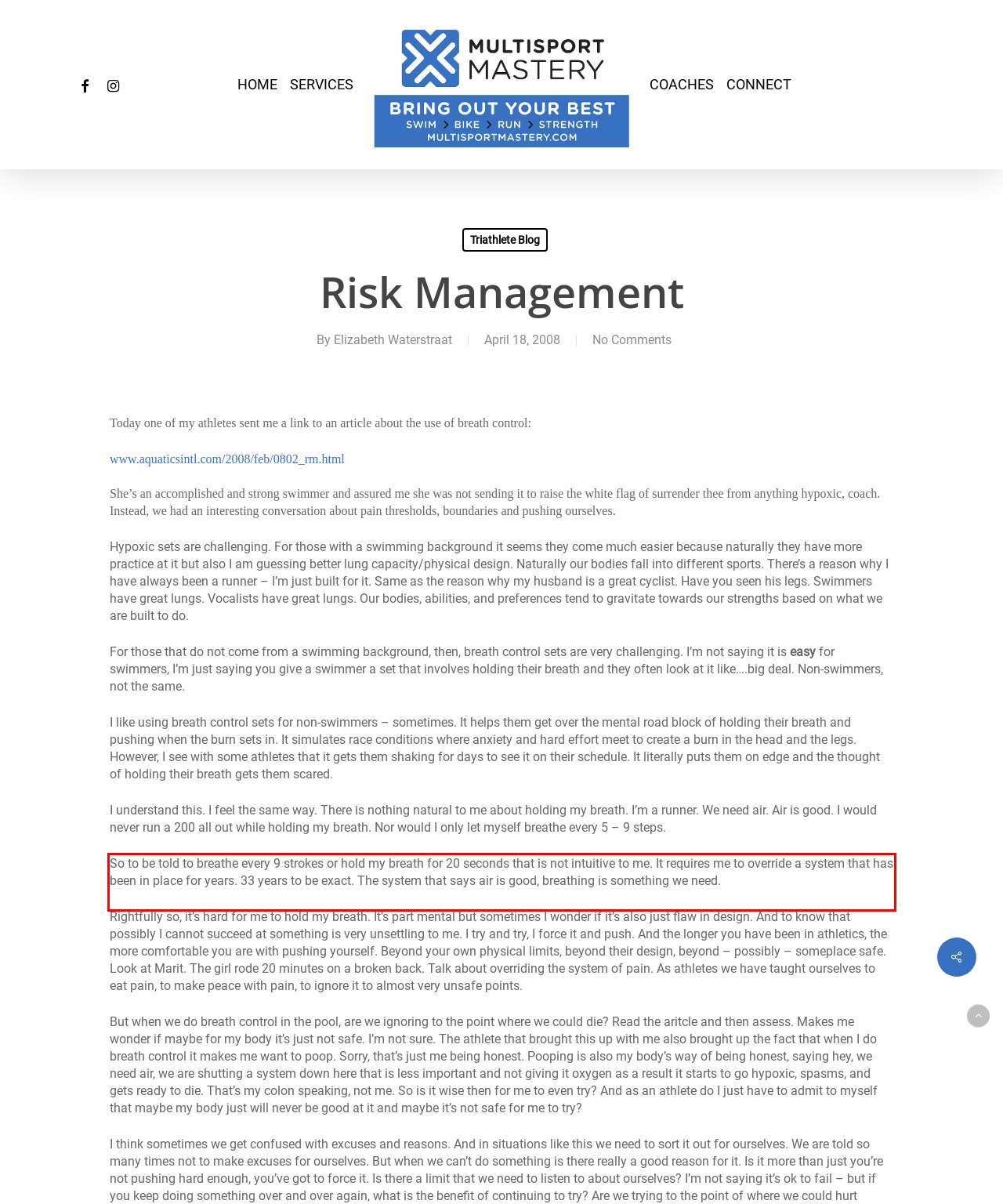Please take the screenshot of the webpage, find the red bounding box, and generate the text content that is within this red bounding box.

So to be told to breathe every 9 strokes or hold my breath for 20 seconds that is not intuitive to me. It requires me to override a system that has been in place for years. 33 years to be exact. The system that says air is good, breathing is something we need.